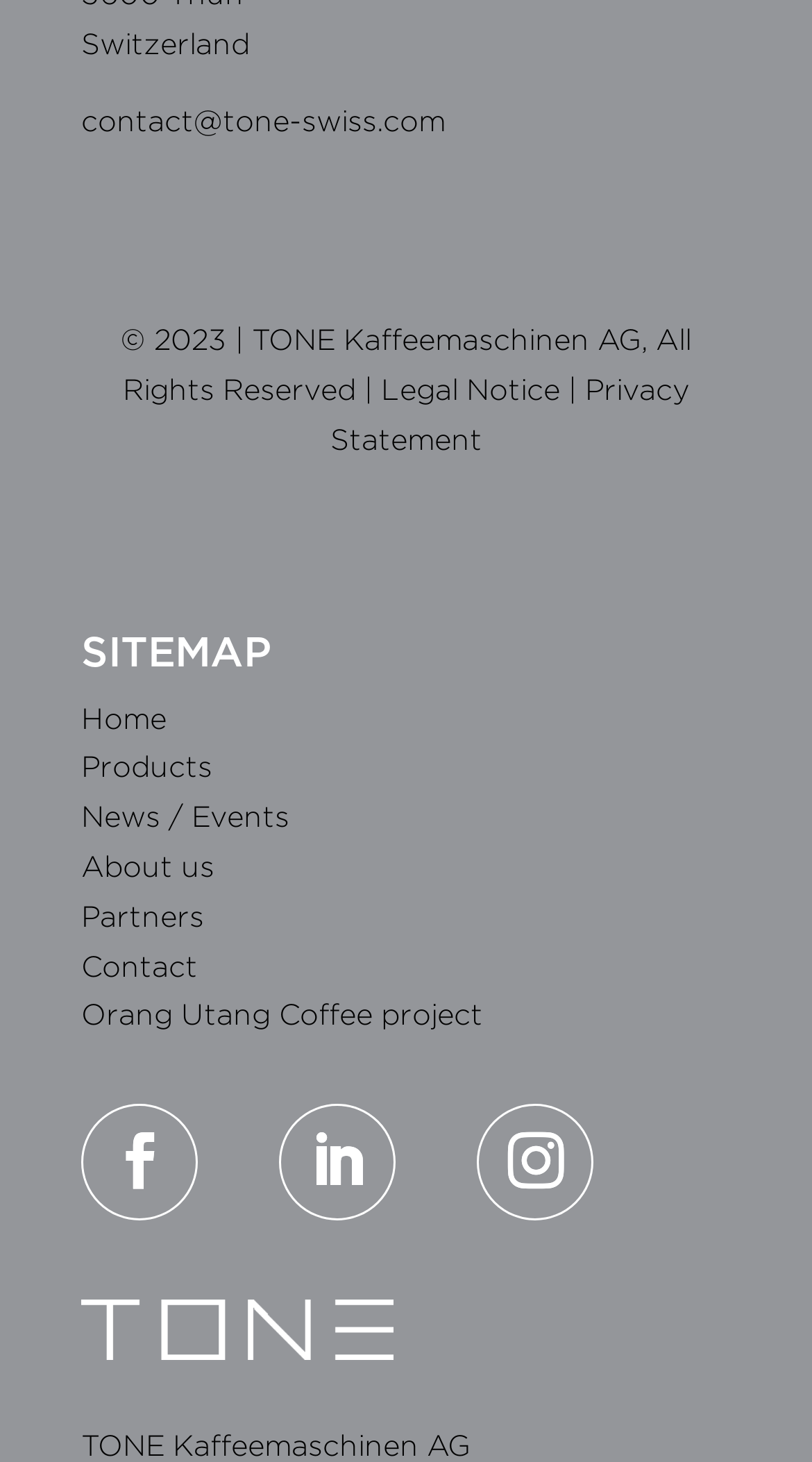Please provide a detailed answer to the question below based on the screenshot: 
How many social media links are present on the webpage?

There are three social media links present on the webpage, represented by icons with bounding box coordinates [0.1, 0.755, 0.244, 0.835], [0.344, 0.755, 0.488, 0.835], and [0.588, 0.755, 0.732, 0.835].